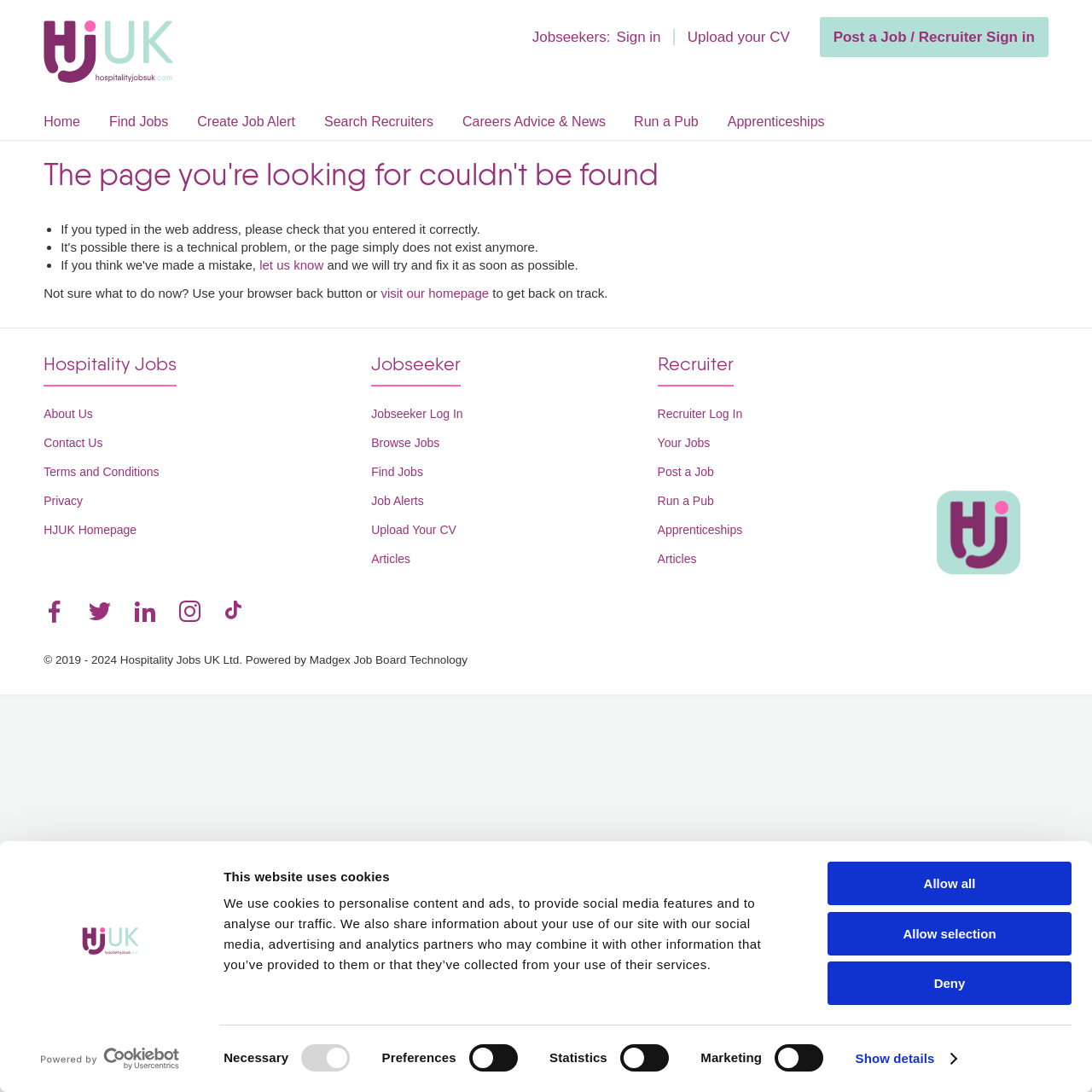Please locate the bounding box coordinates of the element that should be clicked to complete the given instruction: "Click the 'Find Jobs' link".

[0.1, 0.105, 0.154, 0.118]